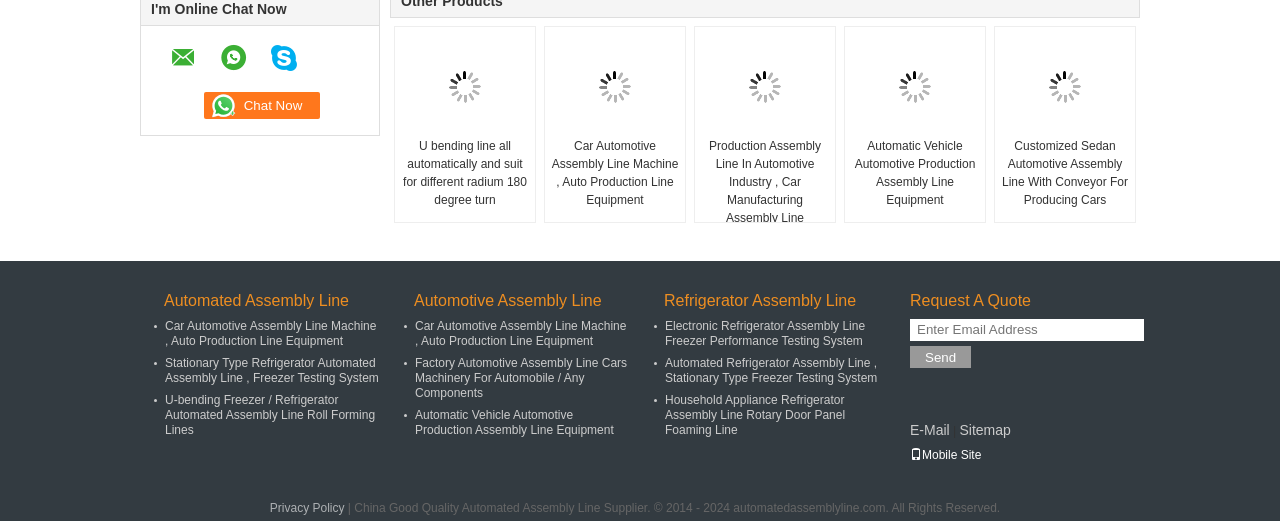Use a single word or phrase to answer the question: What is the copyright information at the bottom of the page?

2014 - 2024 automatedassemblyline.com